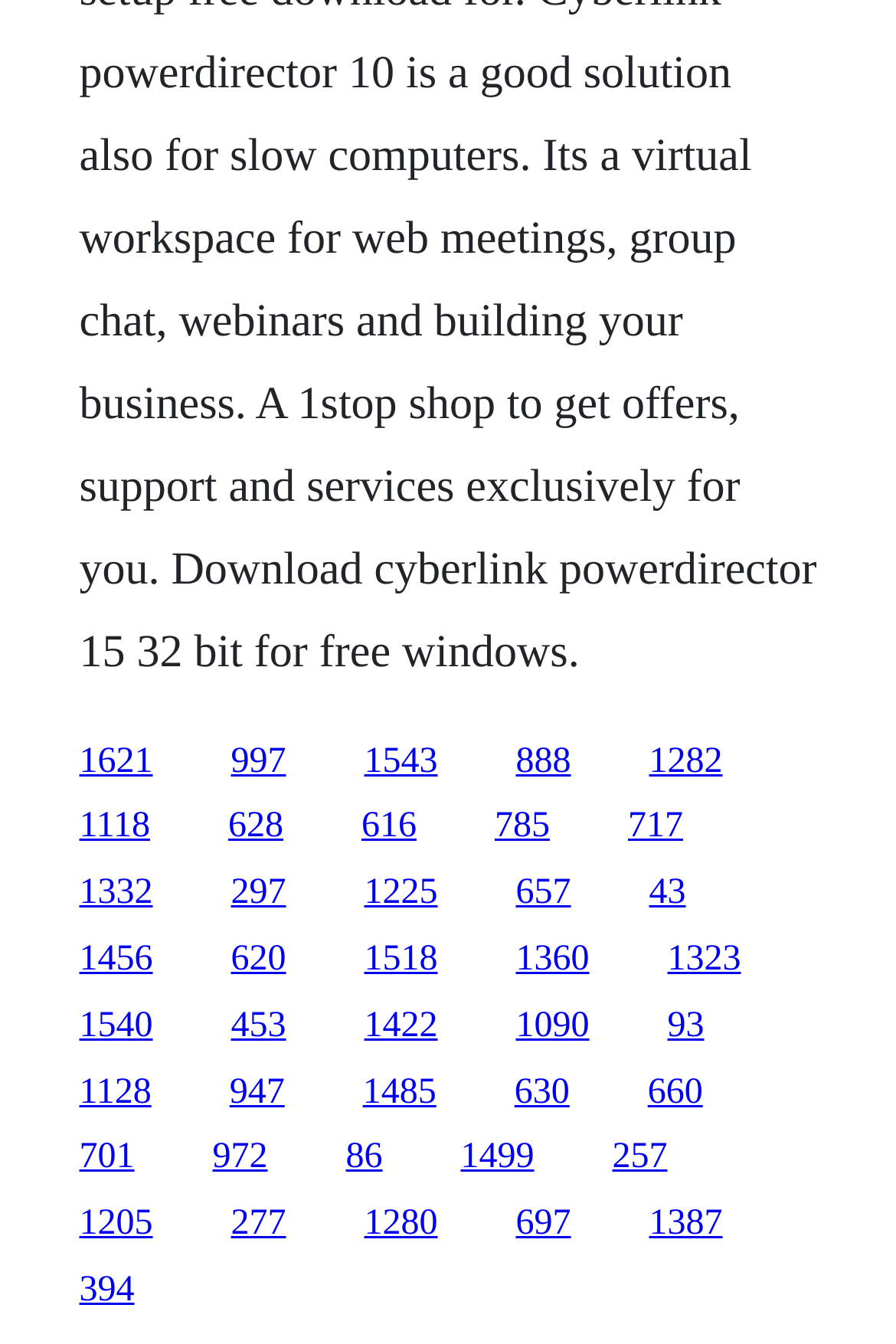Find the bounding box coordinates of the element's region that should be clicked in order to follow the given instruction: "go to the fifth link". The coordinates should consist of four float numbers between 0 and 1, i.e., [left, top, right, bottom].

[0.724, 0.551, 0.806, 0.581]